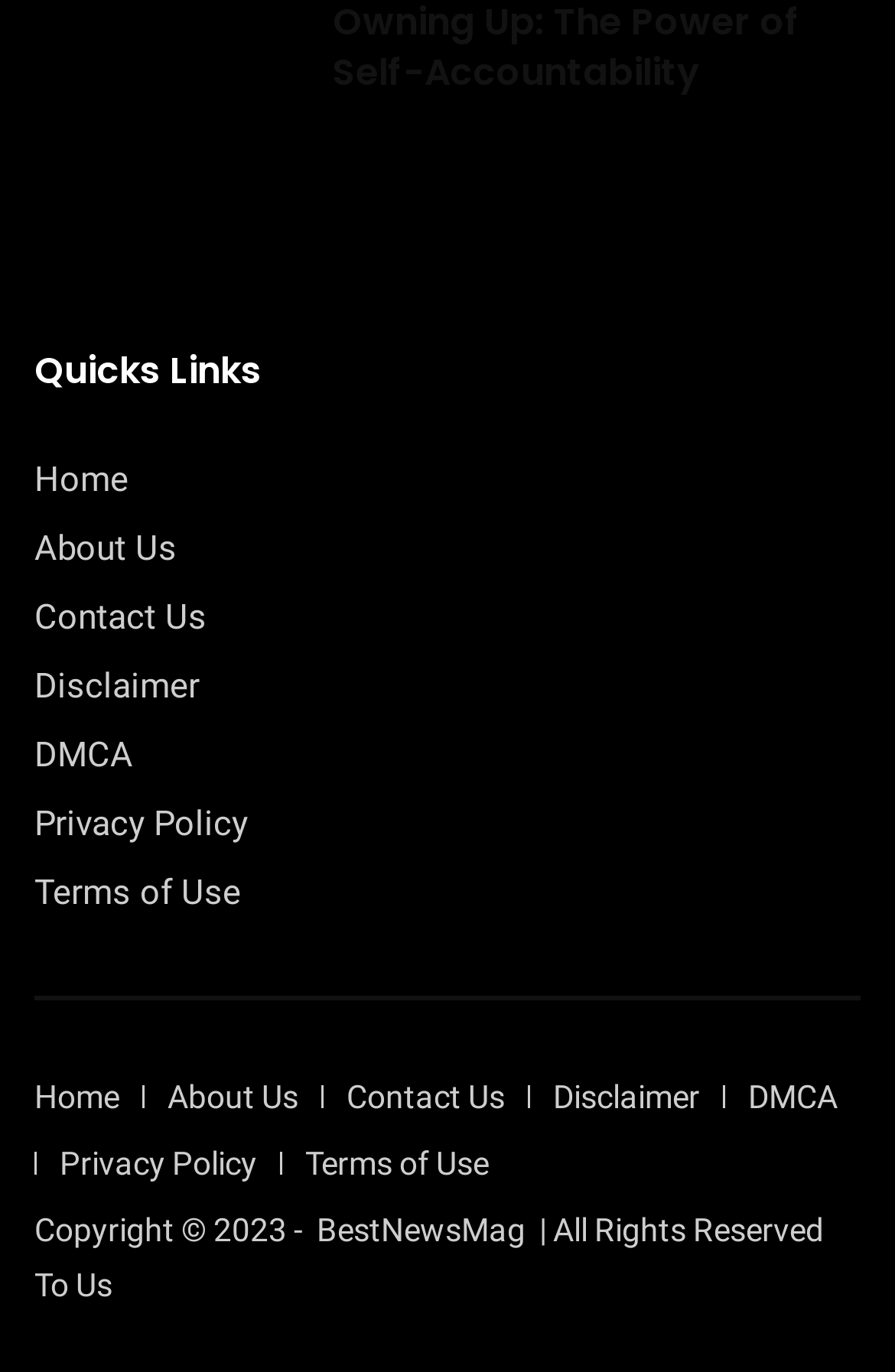Find the bounding box coordinates for the area you need to click to carry out the instruction: "view disclaimer". The coordinates should be four float numbers between 0 and 1, indicated as [left, top, right, bottom].

[0.038, 0.485, 0.223, 0.516]